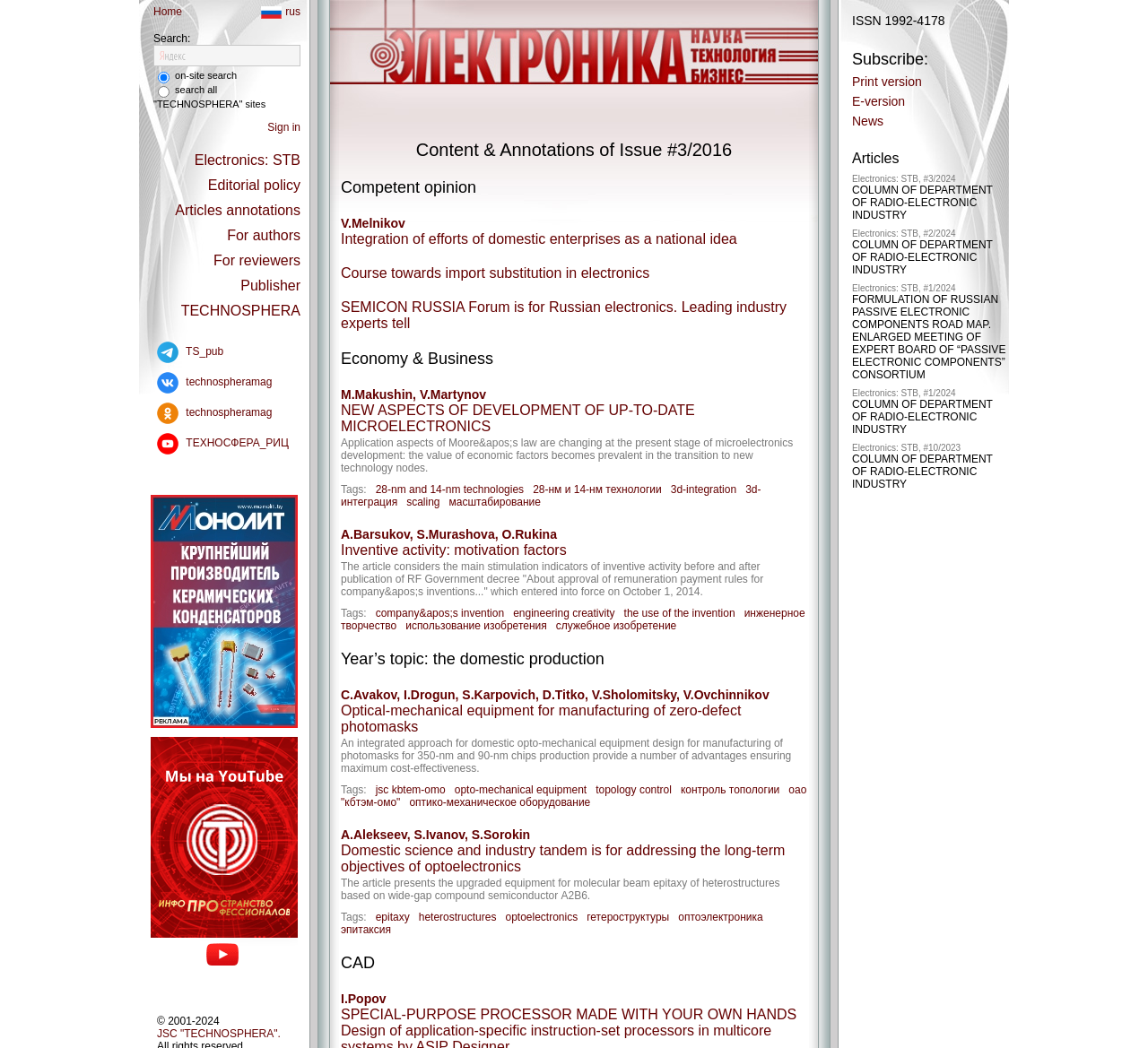Summarize the webpage in an elaborate manner.

This webpage appears to be the homepage of a scientific journal, "Электроника НТБ" (Electronics: STB), with a focus on electronics and technology. 

At the top of the page, there is a navigation menu with links to "Home", "Sign in", and other sections of the journal. Below this, there is a search bar with options for on-site search and searching all "TECHNOSPHERA" sites. 

On the left side of the page, there are several links to various sections of the journal, including "Editorial policy", "Articles annotations", and "For authors". There are also links to other related websites, such as "TECHNOSPHERA" and "technospheramag". 

On the right side of the page, there is a section with information about the journal, including its ISSN number and subscription options. Below this, there is a list of recent articles, with titles and links to the full texts. The articles appear to be related to topics such as microelectronics, import substitution, and engineering creativity. 

In the main content area of the page, there are several sections with articles and annotations. The articles are listed with their titles, authors, and short summaries. There are also tags and keywords associated with each article, which can be used for searching and filtering. 

At the bottom of the page, there is a copyright notice and a link to the publisher's website.